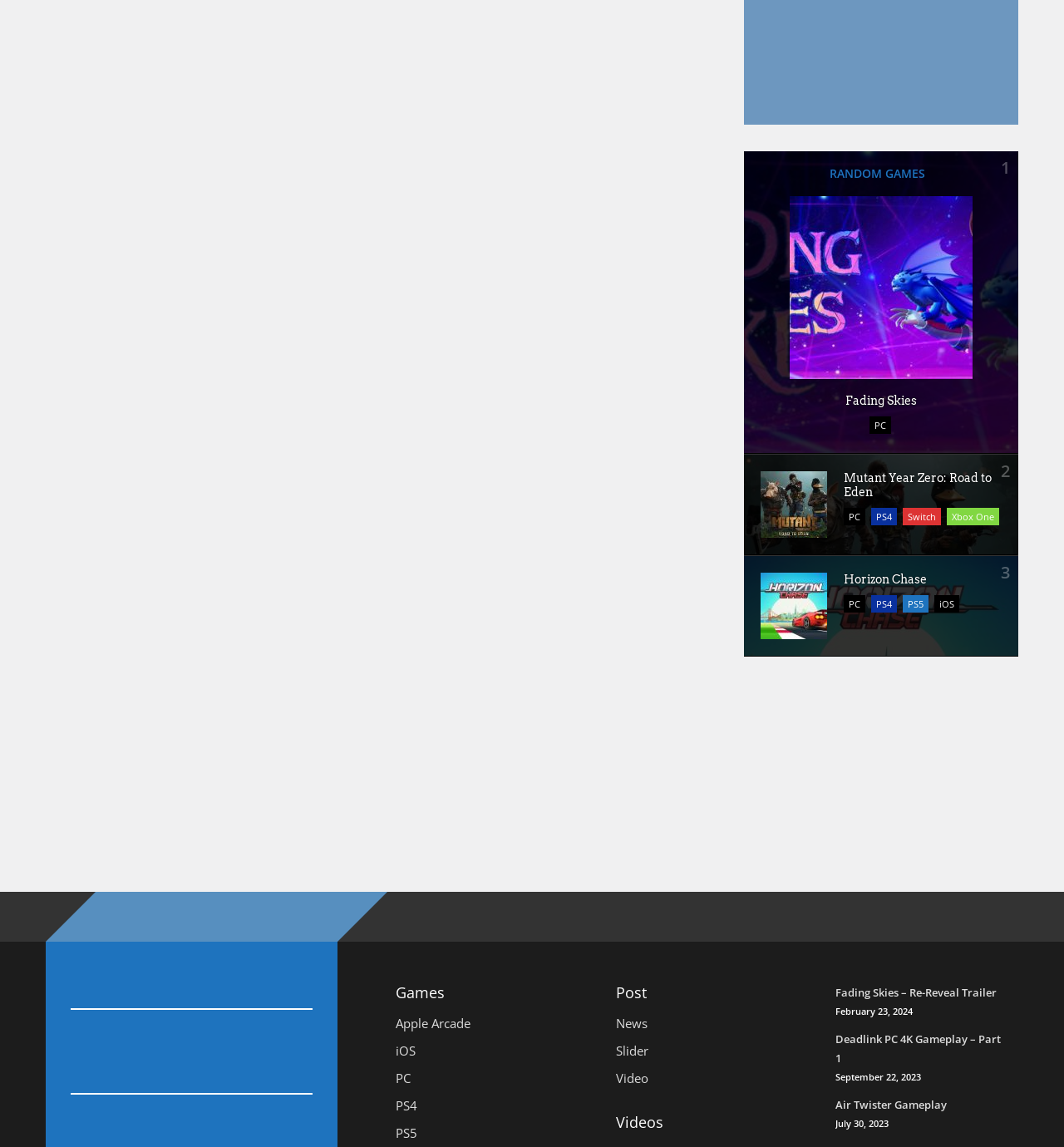Please mark the bounding box coordinates of the area that should be clicked to carry out the instruction: "Click on the game Fading Skies".

[0.742, 0.32, 0.914, 0.333]